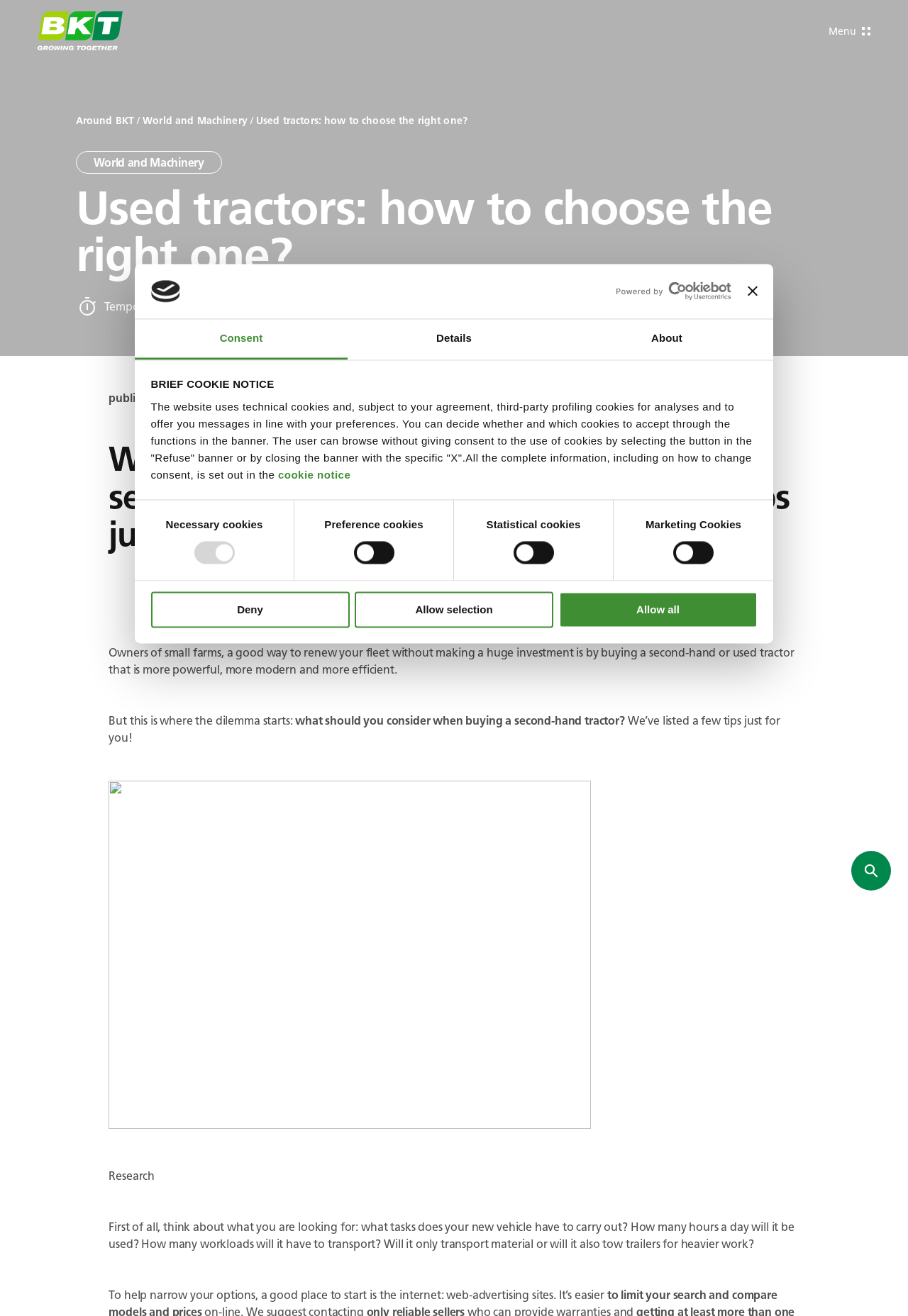Find the bounding box of the element with the following description: "Around BKT". The coordinates must be four float numbers between 0 and 1, formatted as [left, top, right, bottom].

[0.083, 0.086, 0.148, 0.098]